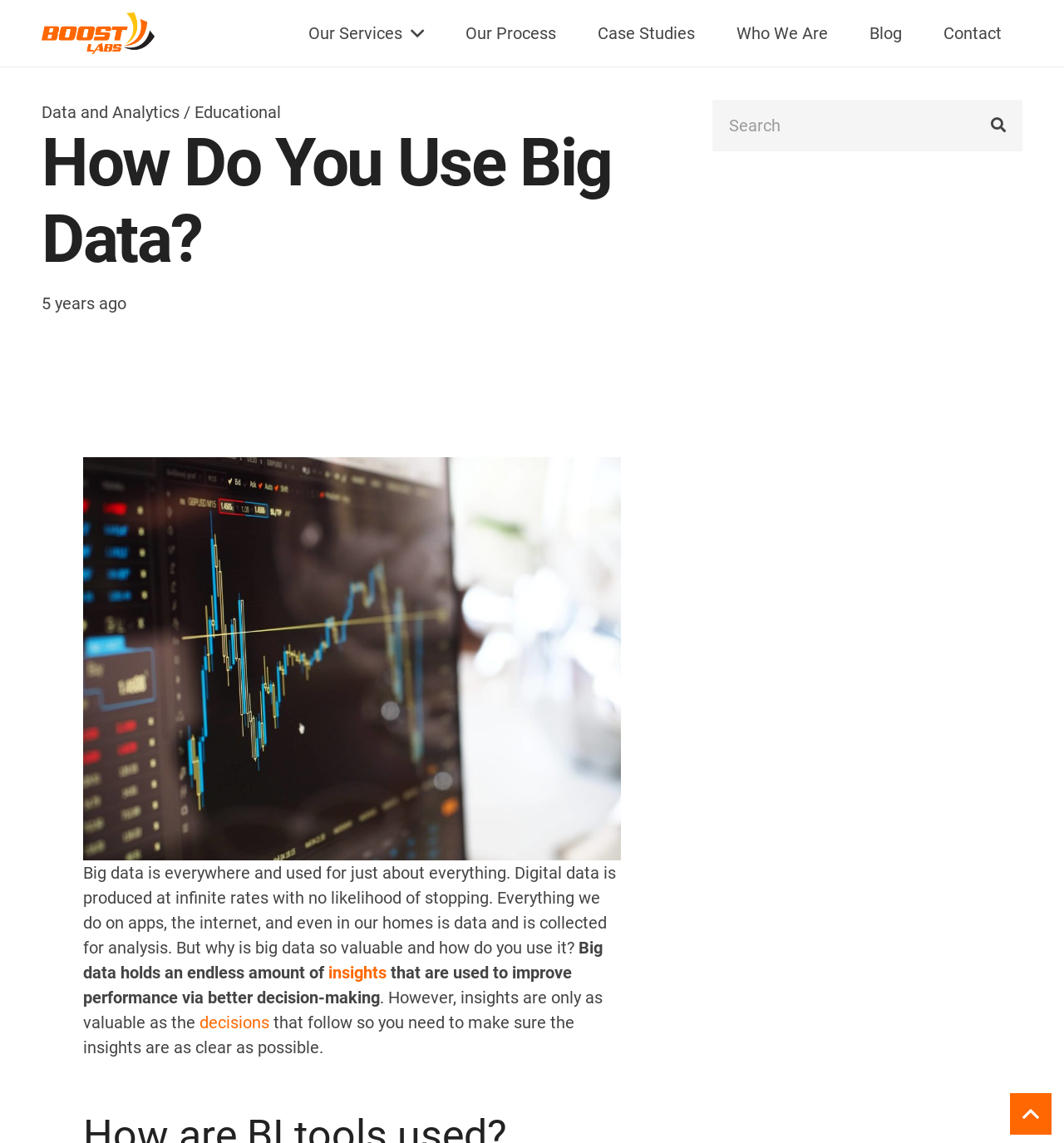Consider the image and give a detailed and elaborate answer to the question: 
What is the date of the article?

The date of the article can be found by looking at the time element '24 July 2019 at 10:52:45 America/New_York', which indicates when the article was published.